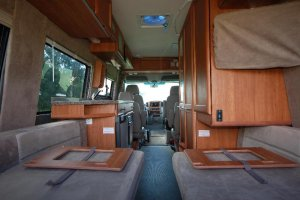How many adults can the van comfortably accommodate?
Please provide a single word or phrase based on the screenshot.

Two